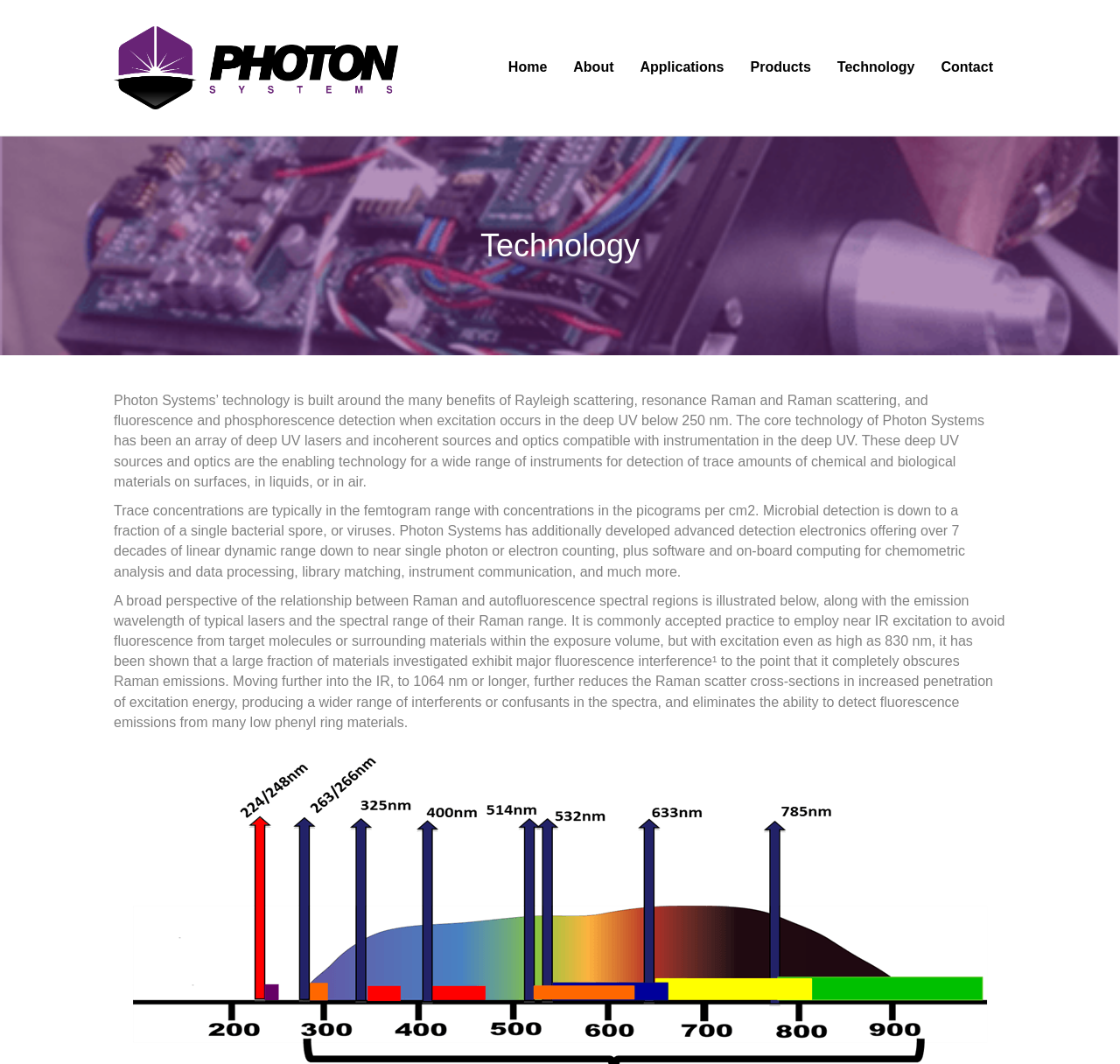Using the description "Contact", locate and provide the bounding box of the UI element.

[0.828, 0.042, 0.898, 0.085]